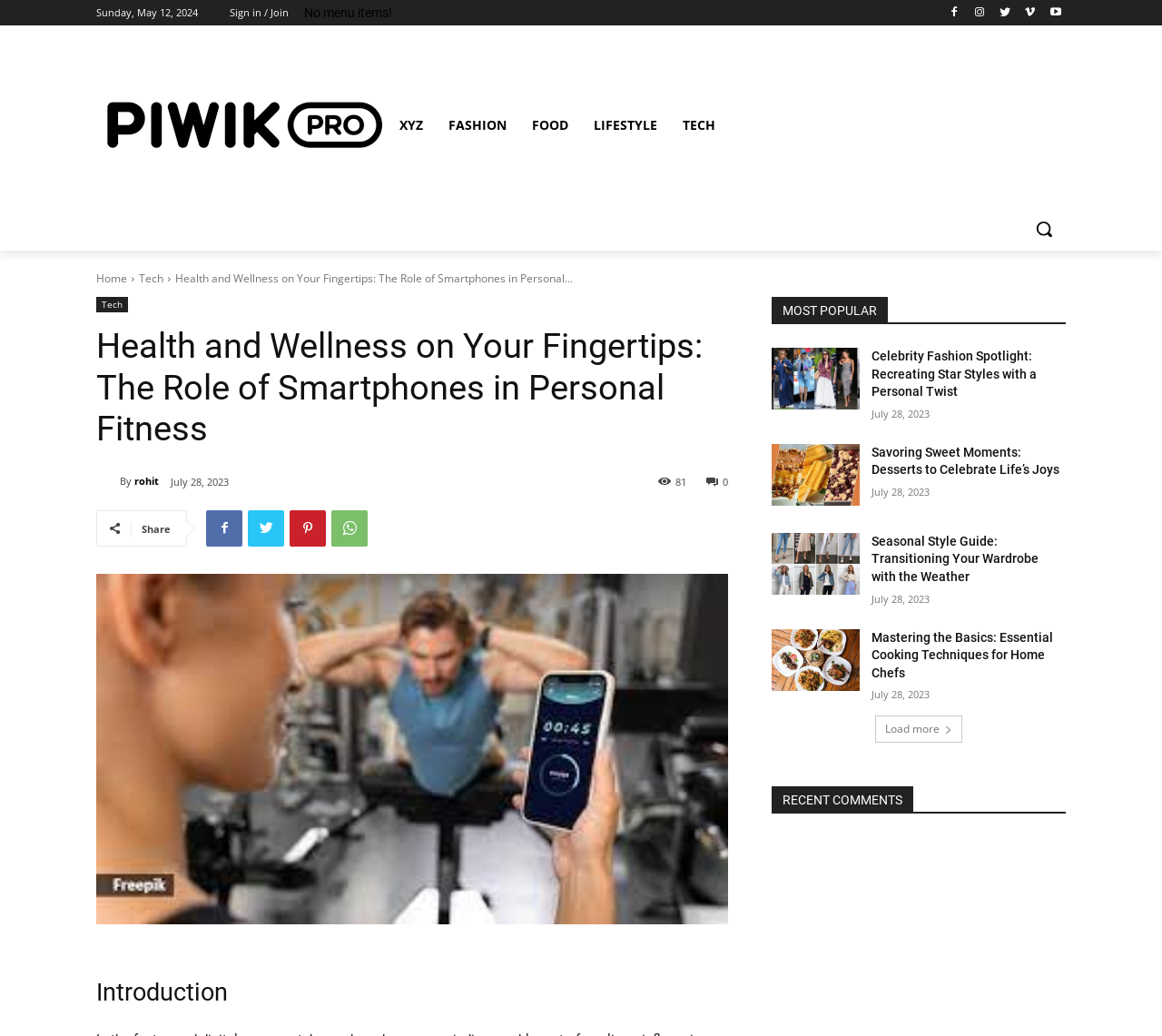Answer the question below with a single word or a brief phrase: 
What is the name of the author of the article 'Health and Wellness on Your Fingertips: The Role of Smartphones in Personal Fitness'?

rohit